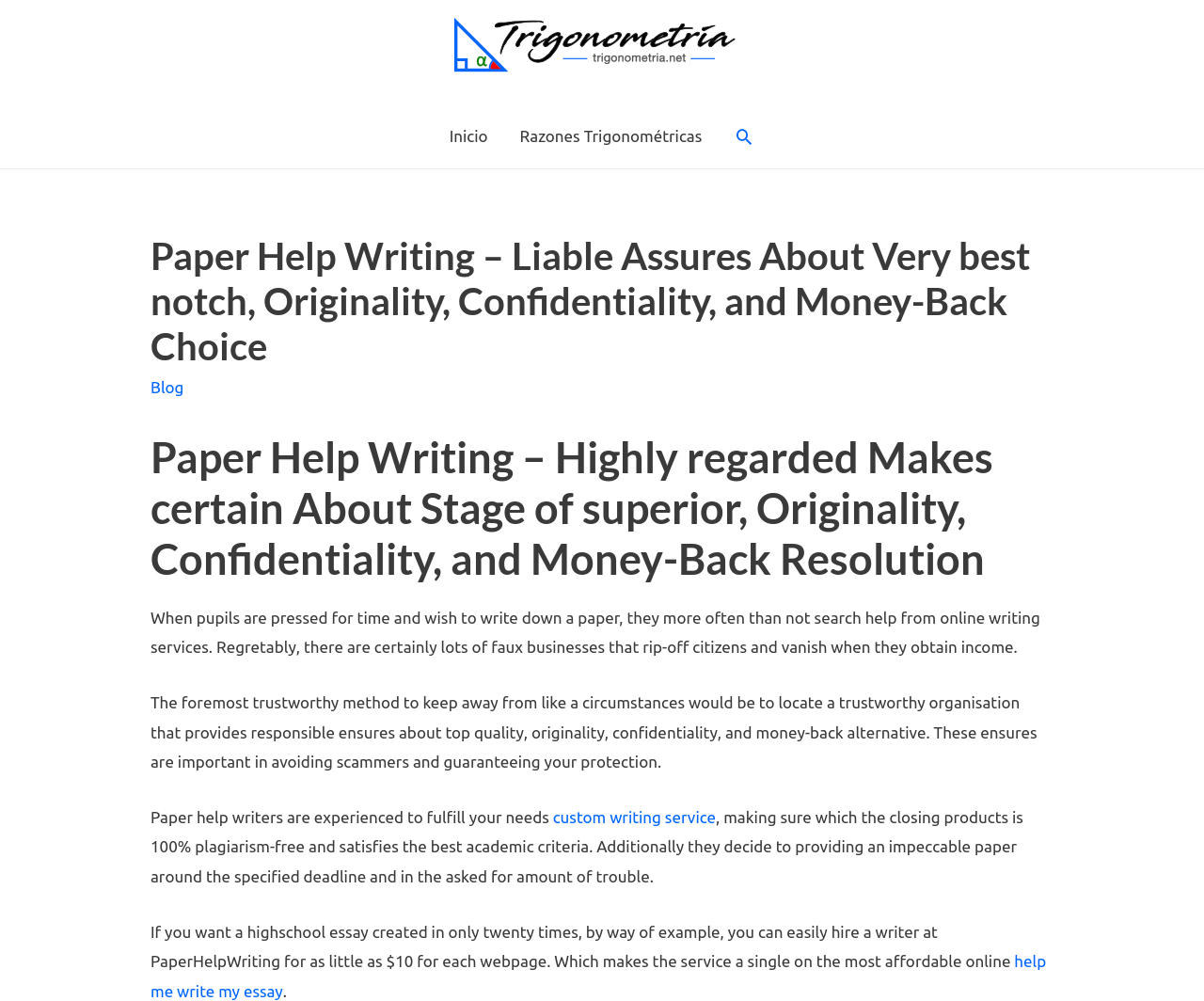Generate a thorough explanation of the webpage's elements.

The webpage is about Paper Help Writing, a writing service that provides guarantees of quality, originality, confidentiality, and a money-back option. At the top left corner, there is a logo of the company. Below the logo, there is a navigation menu with links to "Inicio", "Razones Trigonométricas", and a search bar. The search bar has a search icon and a "Buscar" text.

On the main content area, there is a heading that repeats the company name and its guarantees. Below the heading, there is a paragraph of text that explains the importance of finding a trustworthy writing service to avoid scams. The text continues to describe the benefits of using Paper Help Writing, including the experience of their writers, the quality of their work, and their ability to meet deadlines.

There are two links on the page, one to a "custom writing service" and another to "help me write my essay". The links are placed within the text, with the first link describing the service's ability to provide plagiarism-free work and the second link offering an affordable option for high school essays. Overall, the webpage is promoting Paper Help Writing as a reliable and affordable writing service.